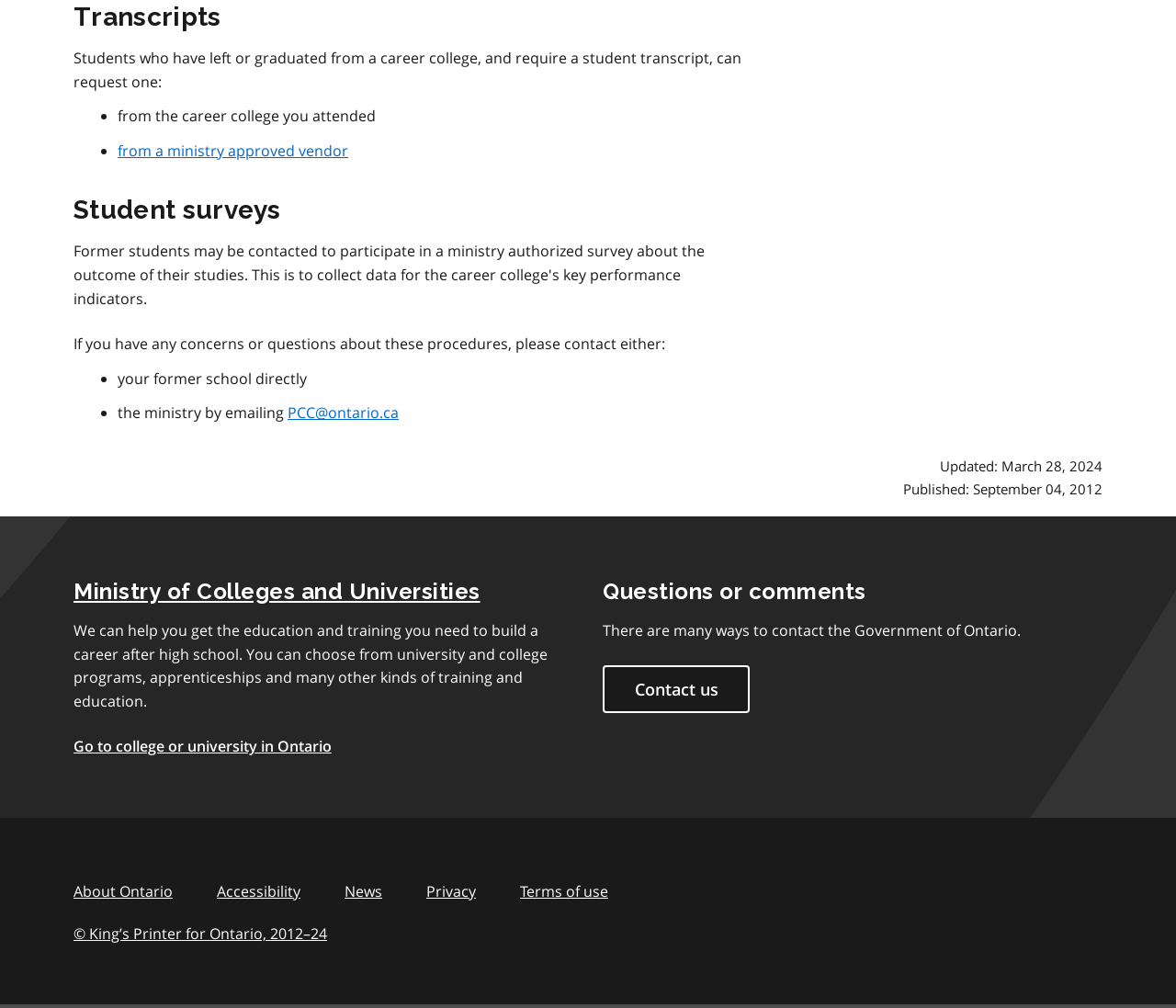What is the purpose of the Ministry of Colleges and Universities?
Use the image to answer the question with a single word or phrase.

help with education and training